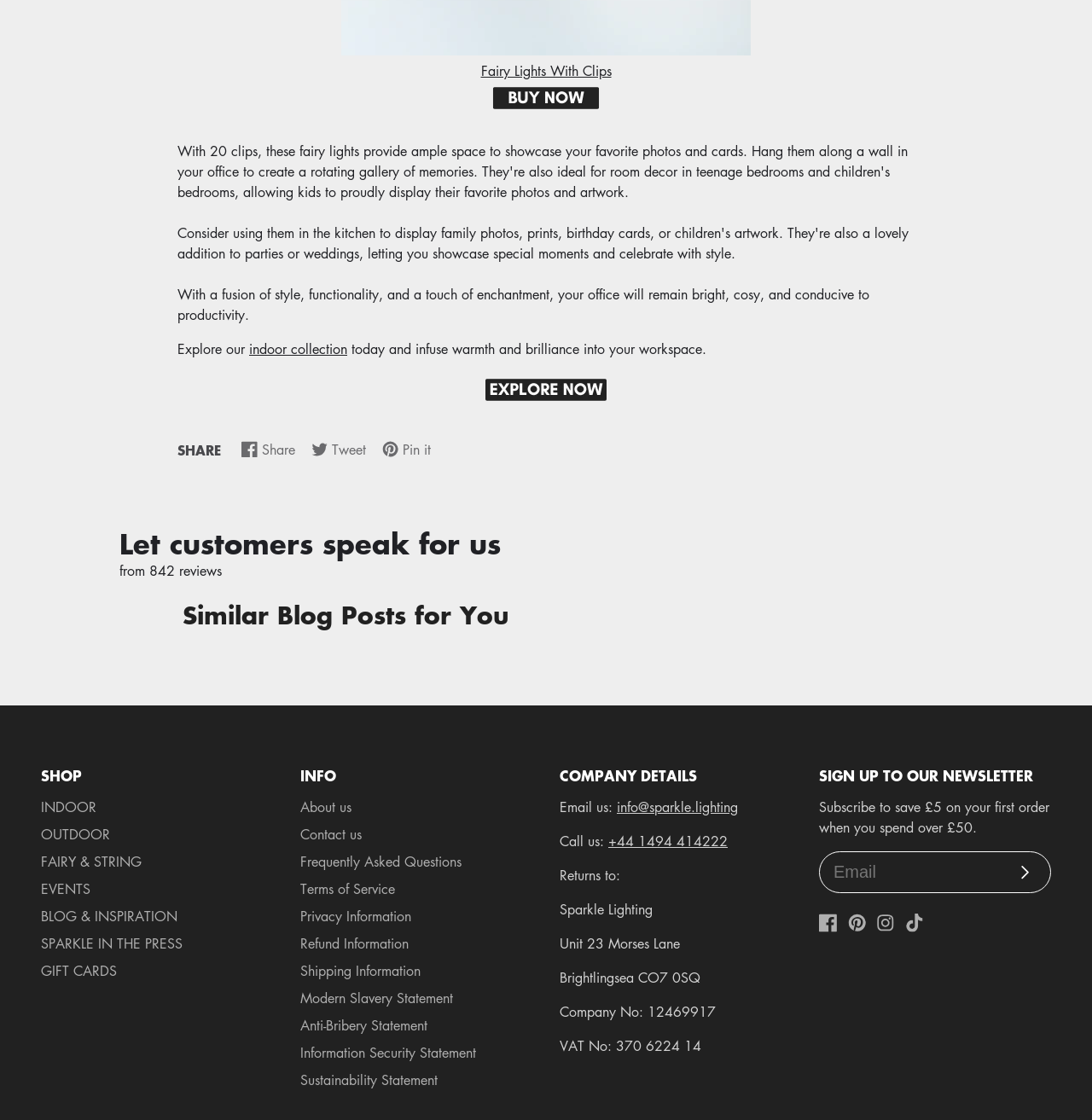How many social media platforms are linked on this webpage? Observe the screenshot and provide a one-word or short phrase answer.

4